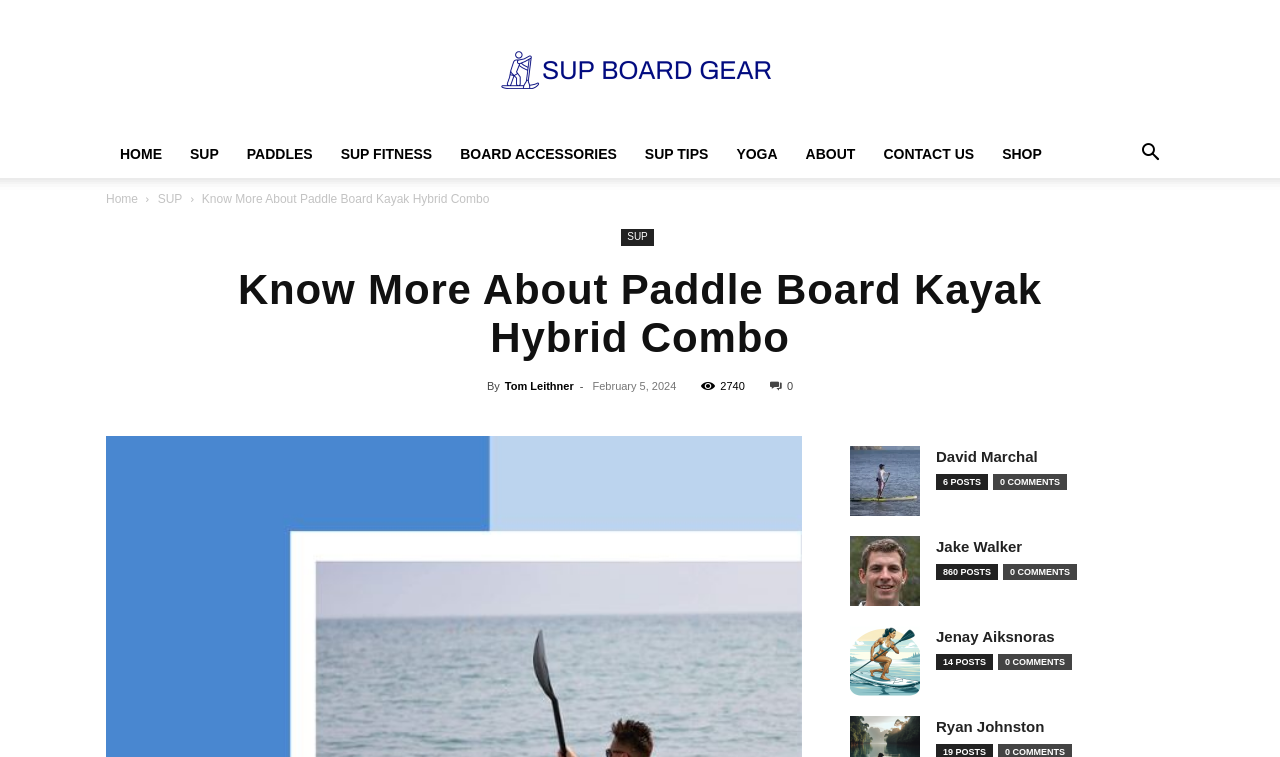Please mark the clickable region by giving the bounding box coordinates needed to complete this instruction: "Read the 'SUP Board Gear Guide'".

[0.383, 0.039, 0.617, 0.136]